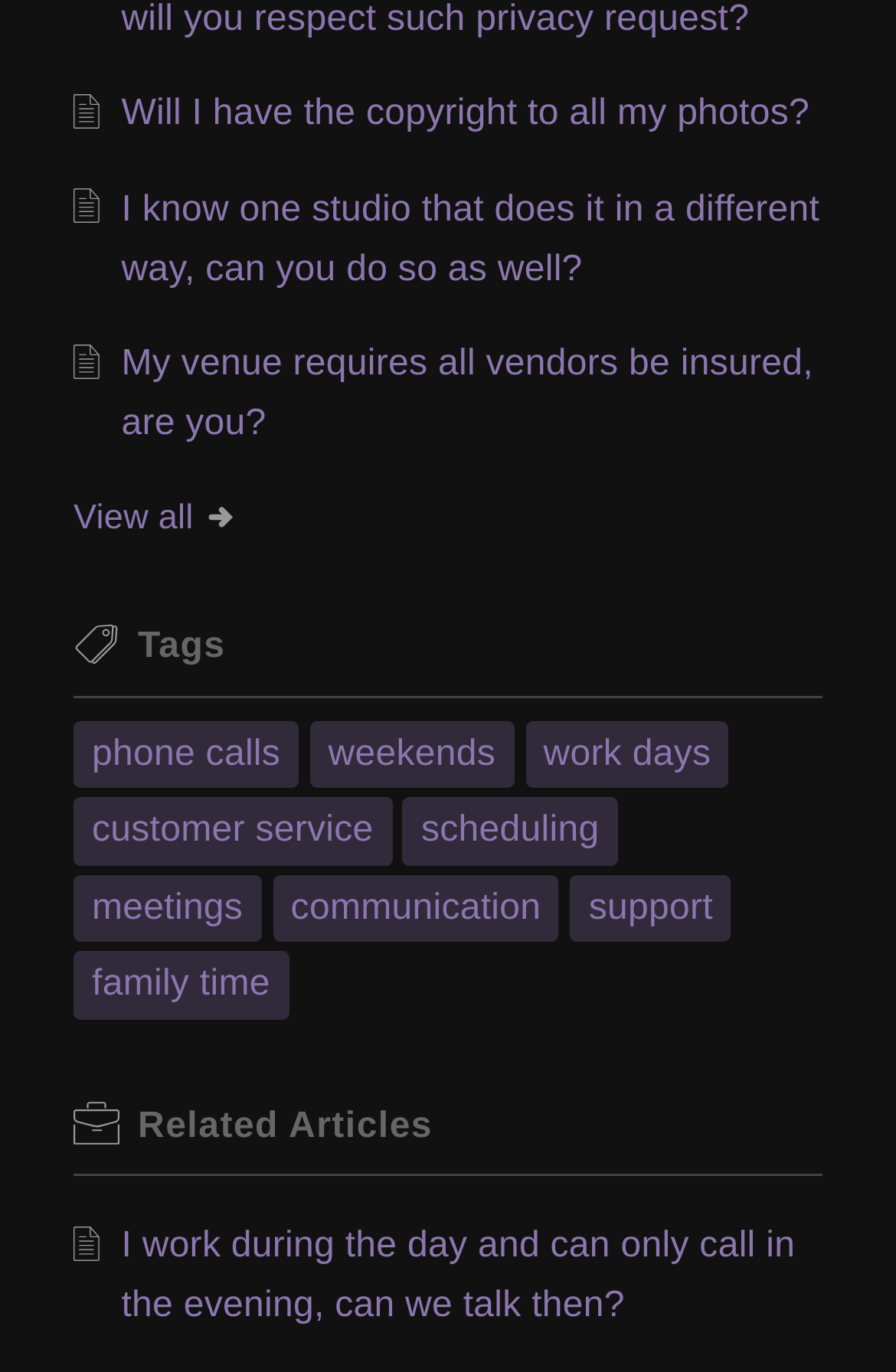Kindly determine the bounding box coordinates for the clickable area to achieve the given instruction: "Click on the related article 'I work during the day and can only call in the evening, can we talk then?'".

[0.135, 0.895, 0.887, 0.966]